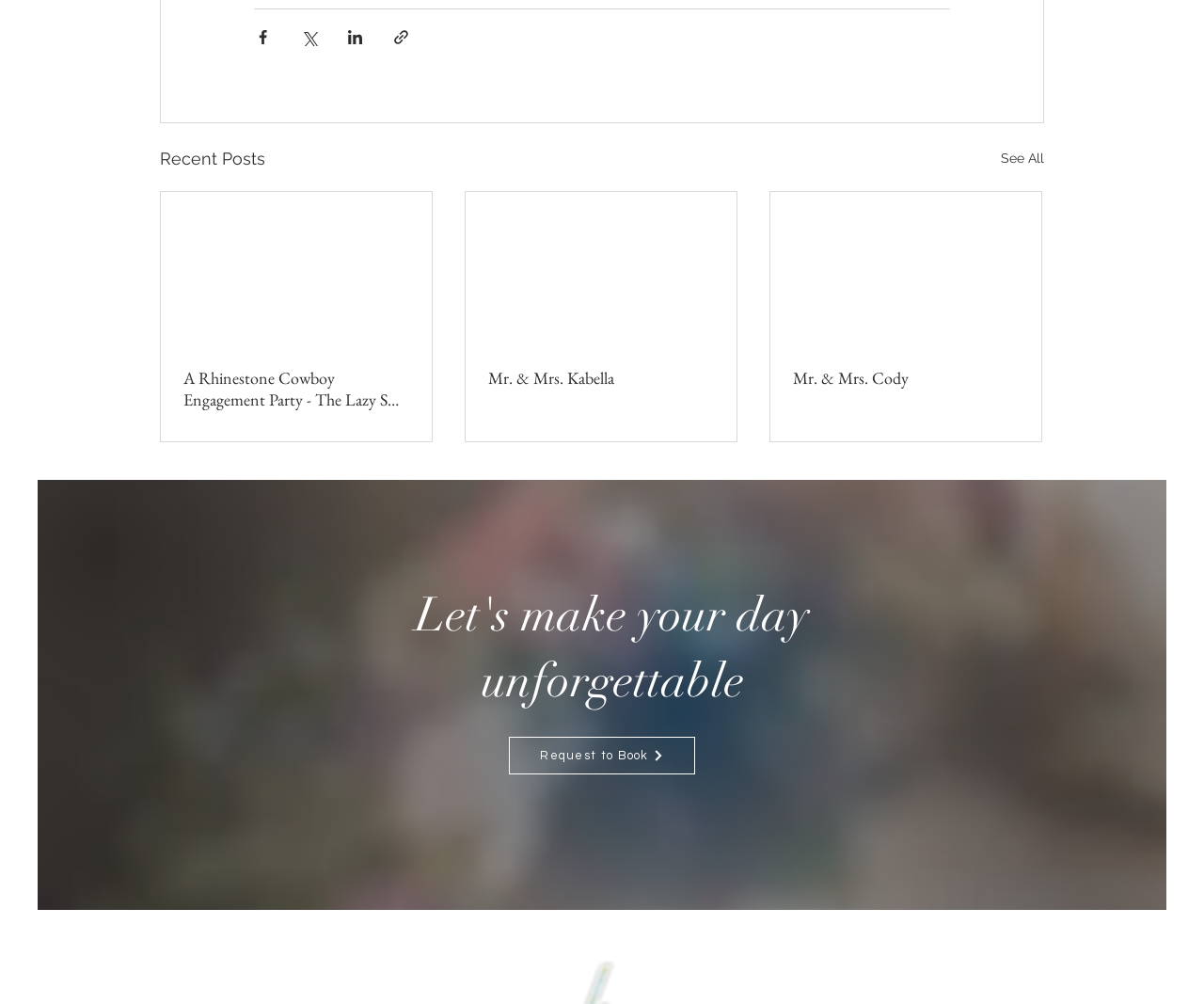Carefully examine the image and provide an in-depth answer to the question: What is the theme of the images on the webpage?

The images on the webpage, including the one with the caption '6E9A2326.jpg', appear to be related to weddings, suggesting that the webpage is about wedding-related services or events.